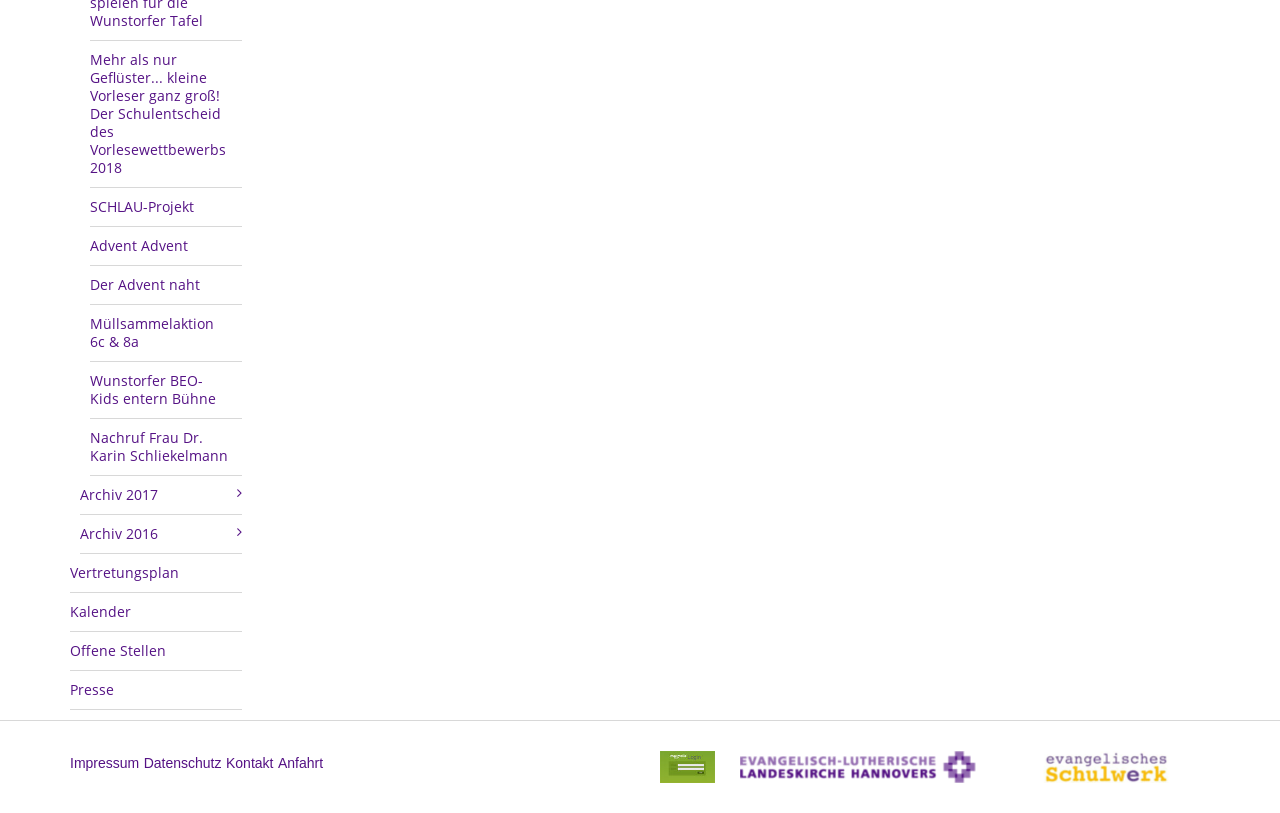Please identify the bounding box coordinates of the region to click in order to complete the task: "Click on MASSAGE". The coordinates must be four float numbers between 0 and 1, specified as [left, top, right, bottom].

None